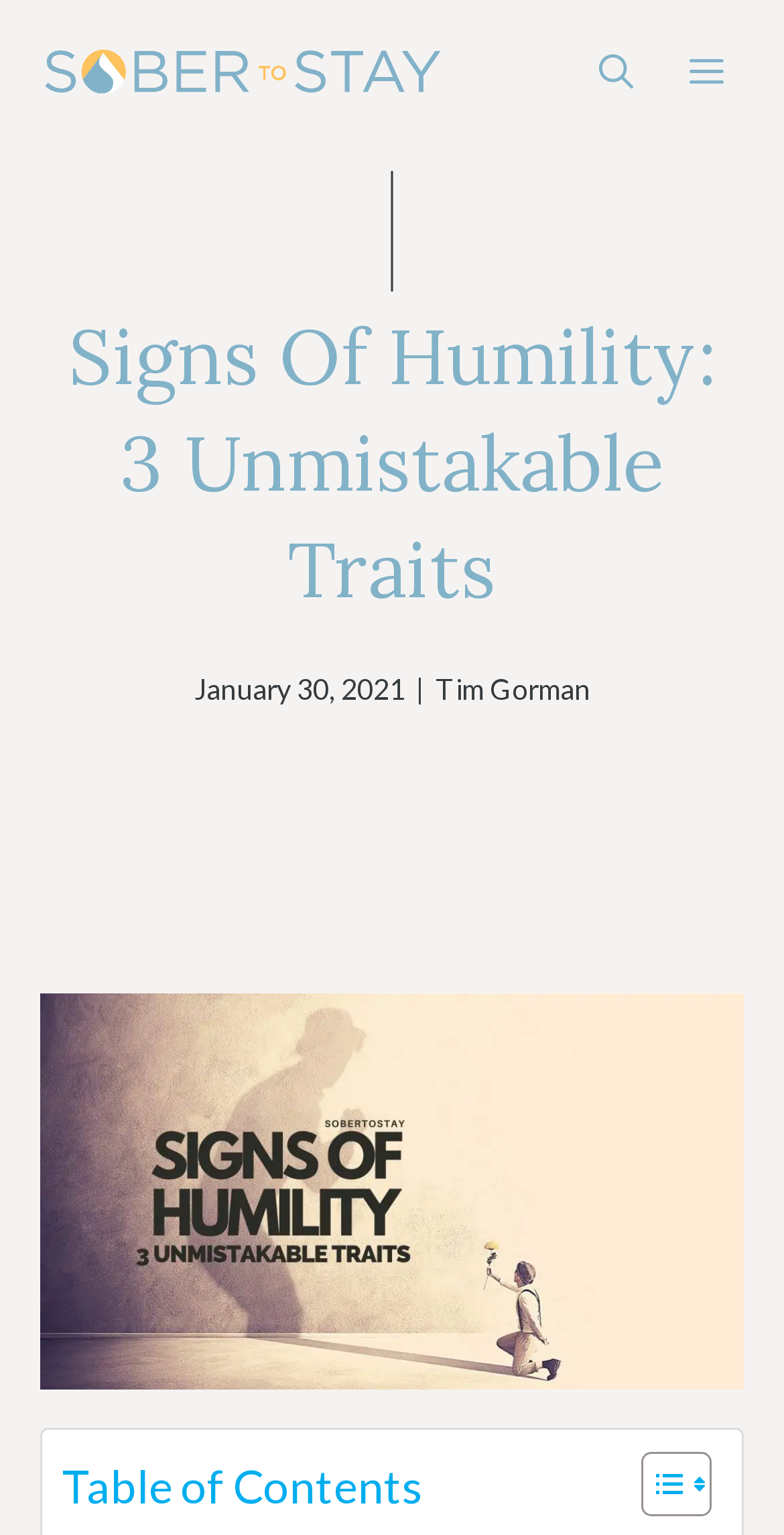How many images are on the webpage?
Please answer using one word or phrase, based on the screenshot.

4